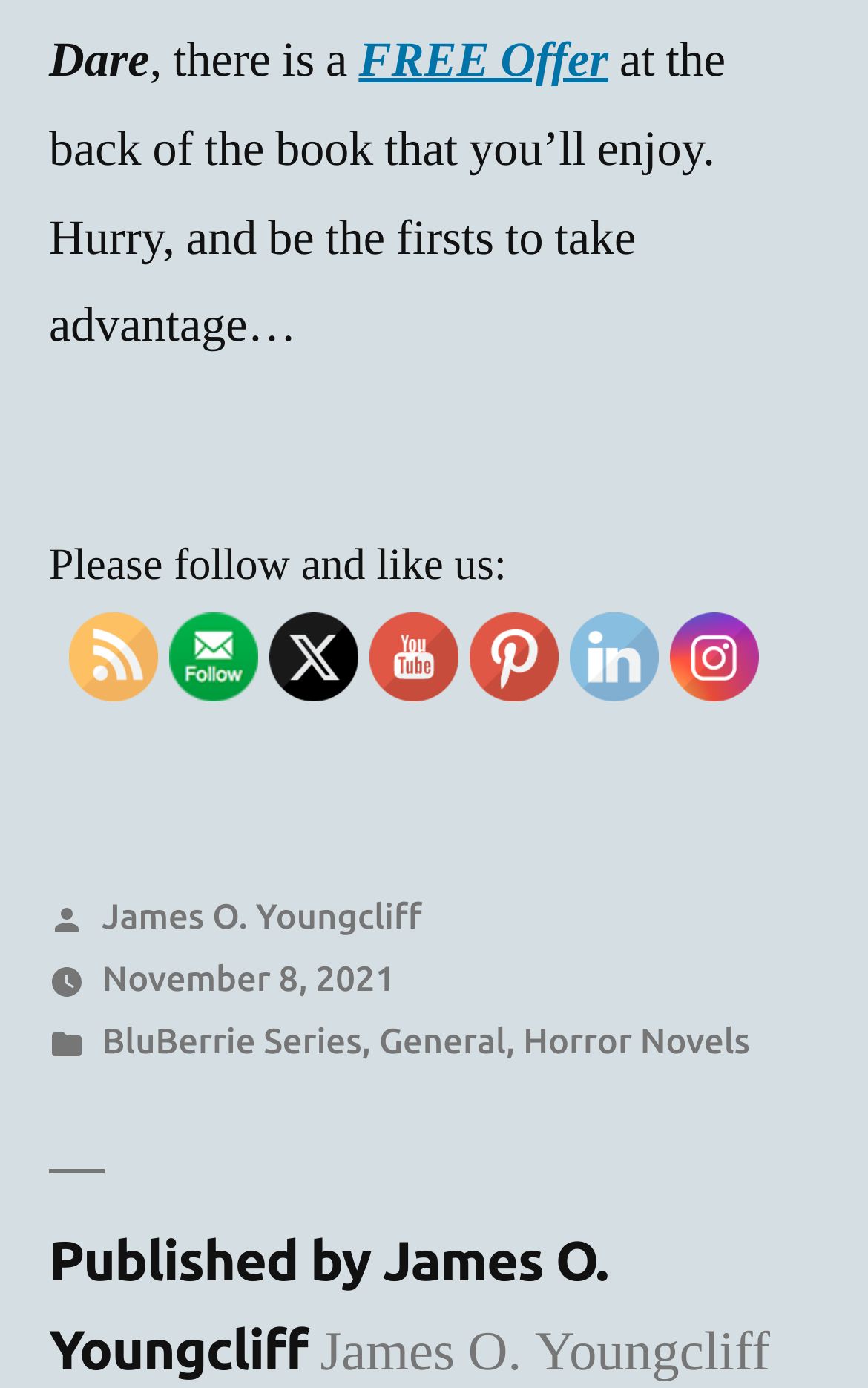From the image, can you give a detailed response to the question below:
What is the date of the latest article?

I found the answer by looking at the footer section of the webpage, where it says 'November 8, 2021'.